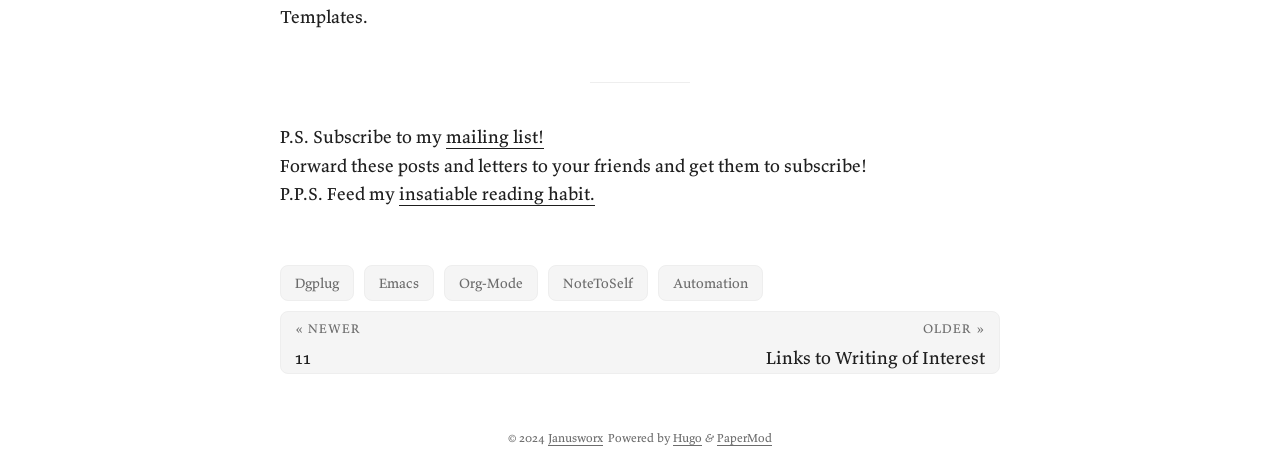Is there a separator on the webpage?
Please analyze the image and answer the question with as much detail as possible.

I found a separator on the webpage with the description 'orientation: horizontal' and bounding box coordinates [0.461, 0.175, 0.539, 0.177]. This suggests that there is a horizontal separator on the webpage.